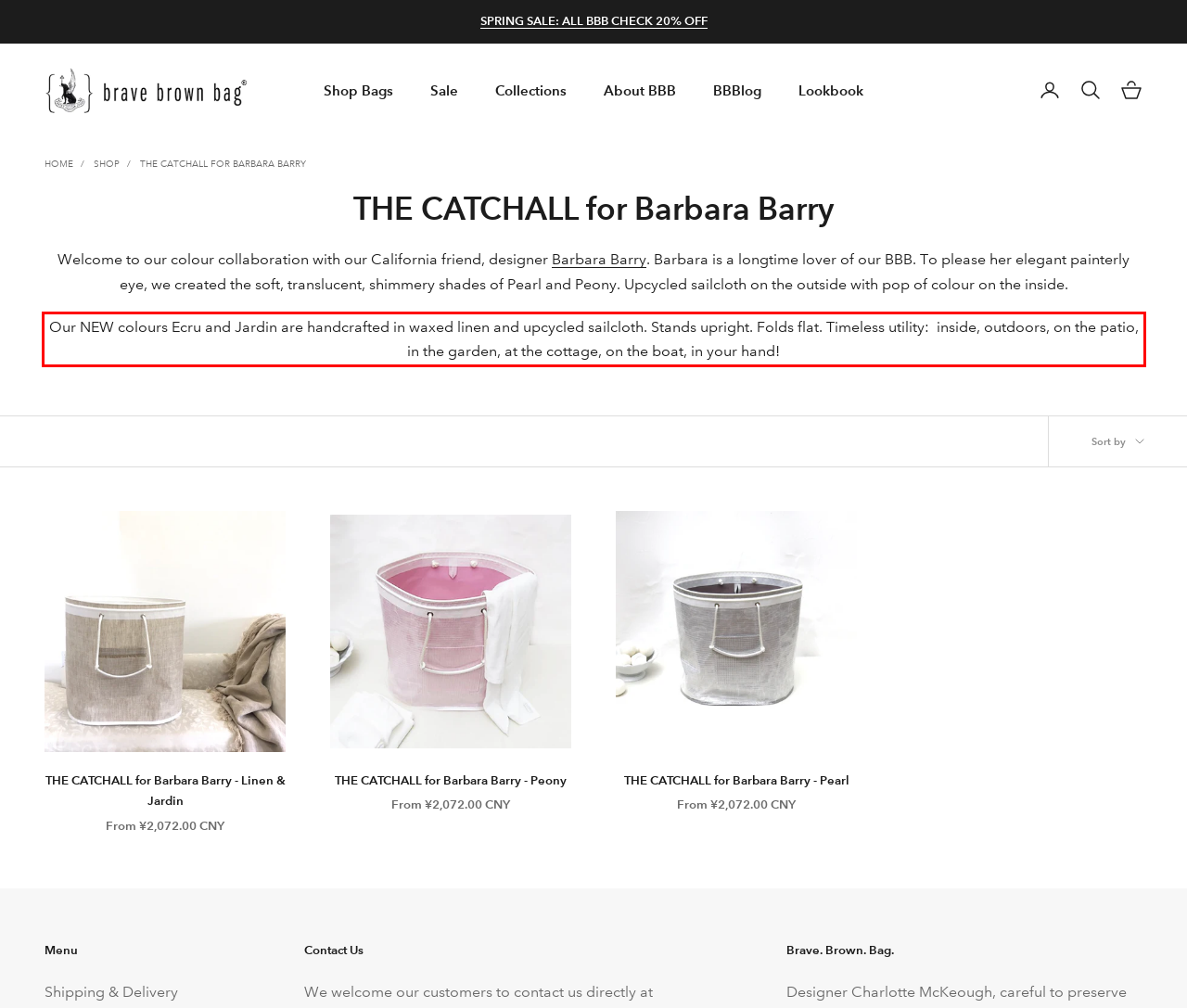You are provided with a screenshot of a webpage containing a red bounding box. Please extract the text enclosed by this red bounding box.

Our NEW colours Ecru and Jardin are handcrafted in waxed linen and upcycled sailcloth. Stands upright. Folds flat. Timeless utility: inside, outdoors, on the patio, in the garden, at the cottage, on the boat, in your hand!